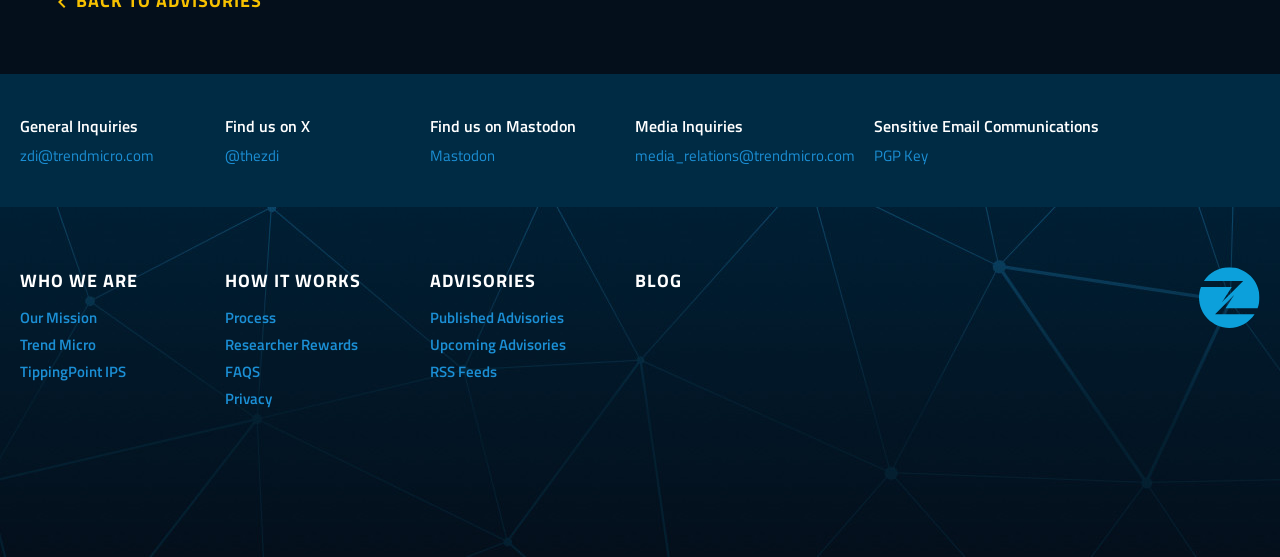Give a one-word or one-phrase response to the question: 
What is the email address for general inquiries?

zdi@trendmicro.com